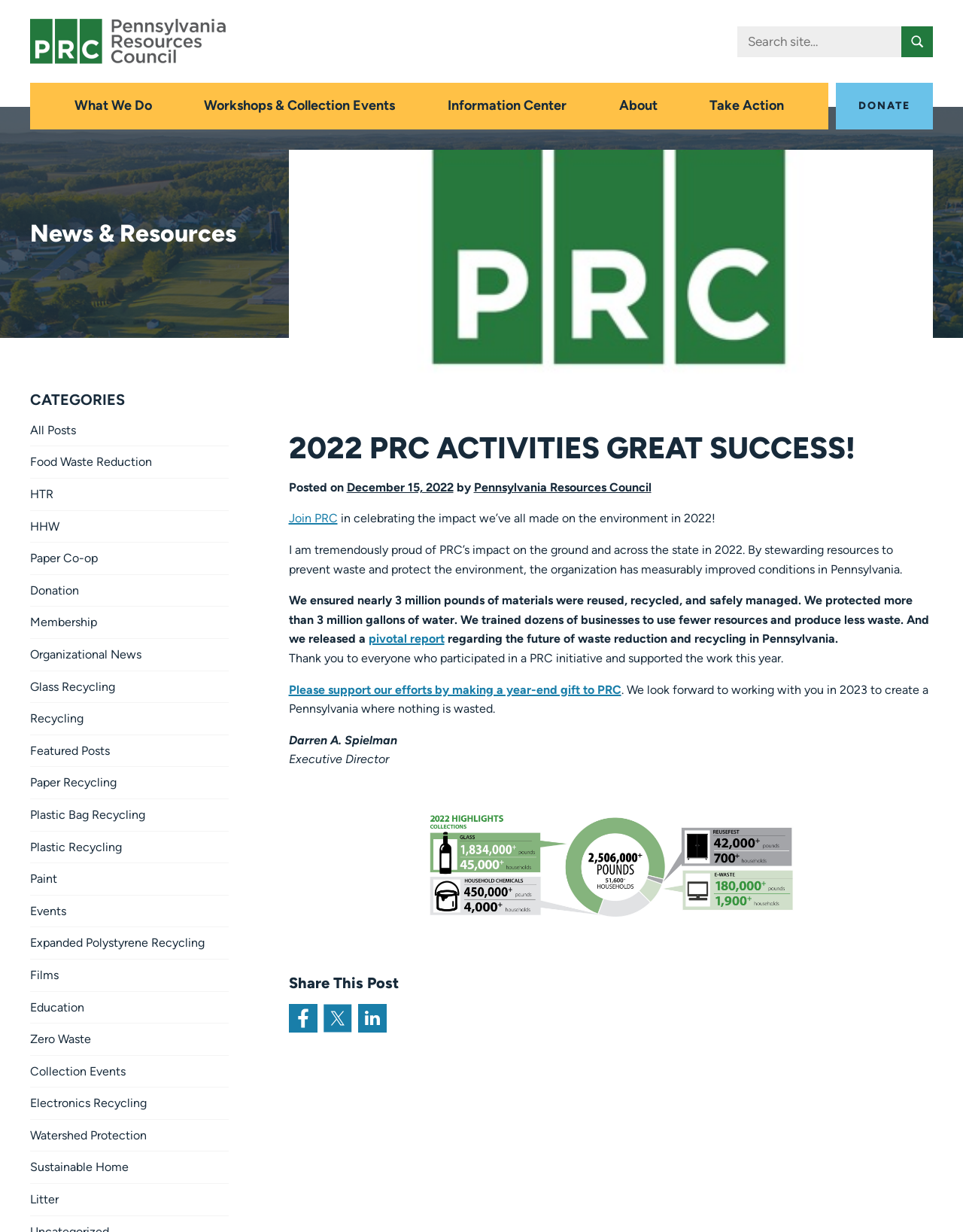Pinpoint the bounding box coordinates for the area that should be clicked to perform the following instruction: "Click on the 'About' link".

None